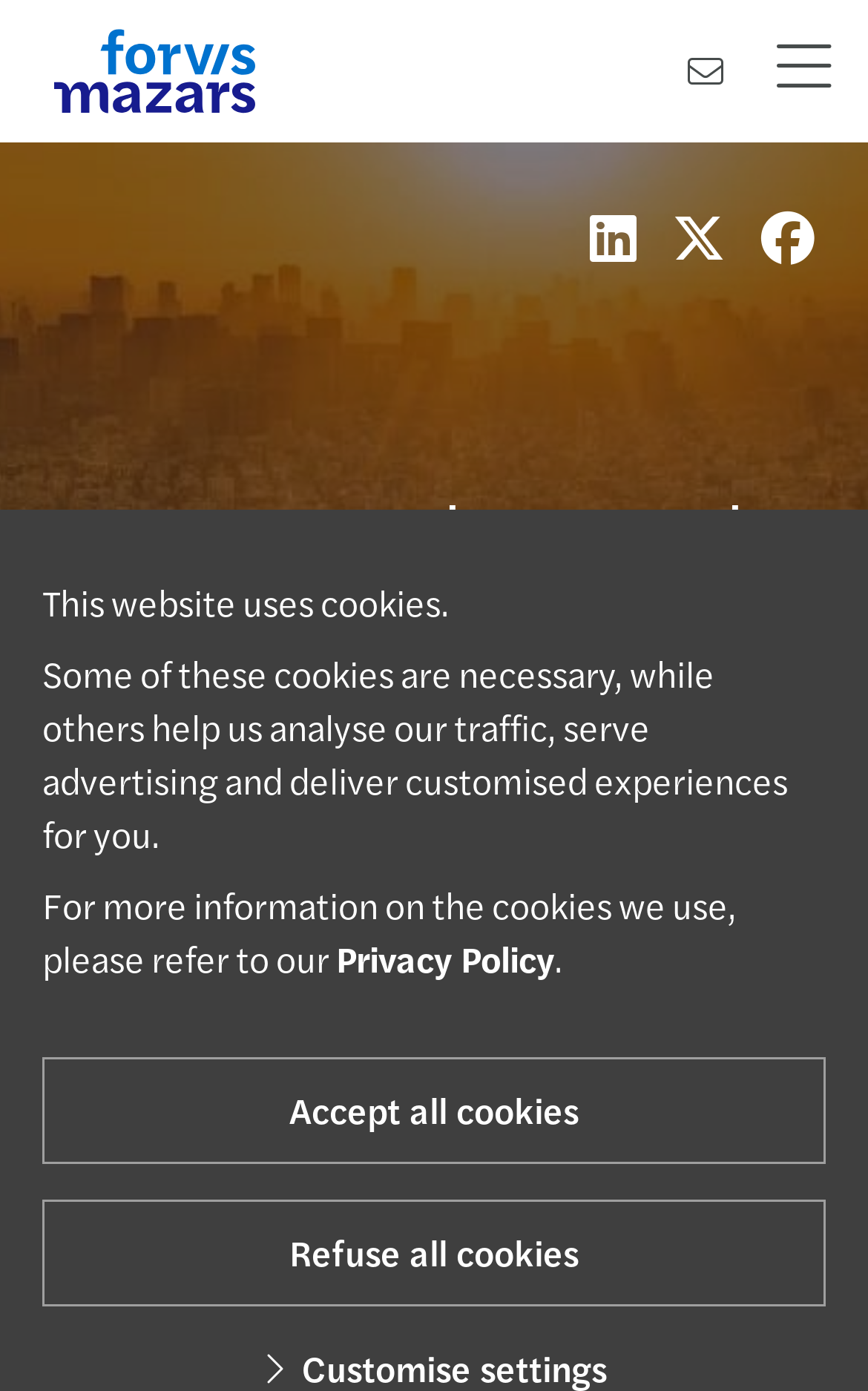Provide the bounding box coordinates of the area you need to click to execute the following instruction: "Click the Mazars logo".

[0.062, 0.021, 0.294, 0.082]